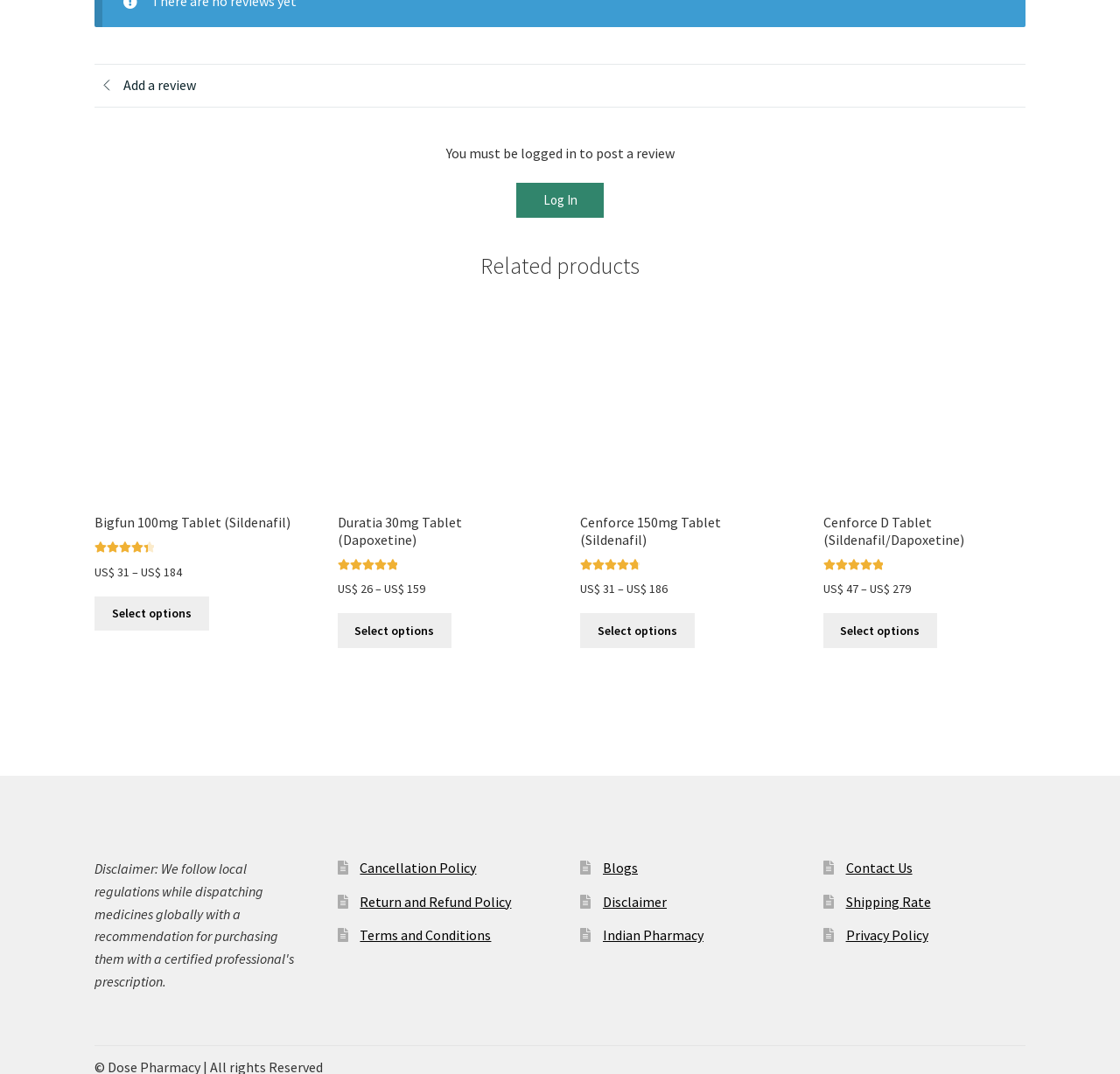How many links are there under 'Related products'?
Please provide a single word or phrase in response based on the screenshot.

8